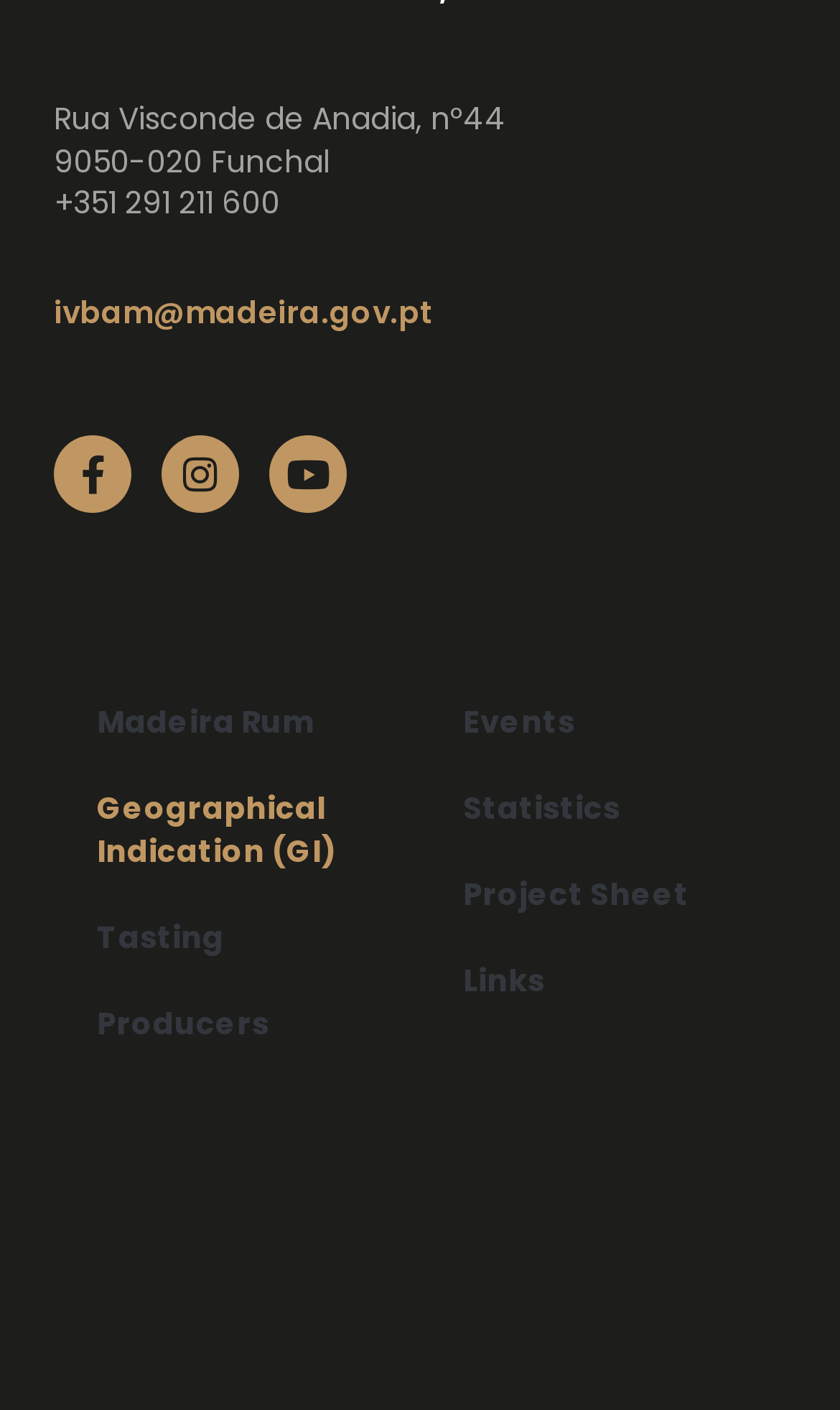Find the bounding box coordinates of the area that needs to be clicked in order to achieve the following instruction: "visit Facebook page". The coordinates should be specified as four float numbers between 0 and 1, i.e., [left, top, right, bottom].

[0.064, 0.309, 0.156, 0.364]